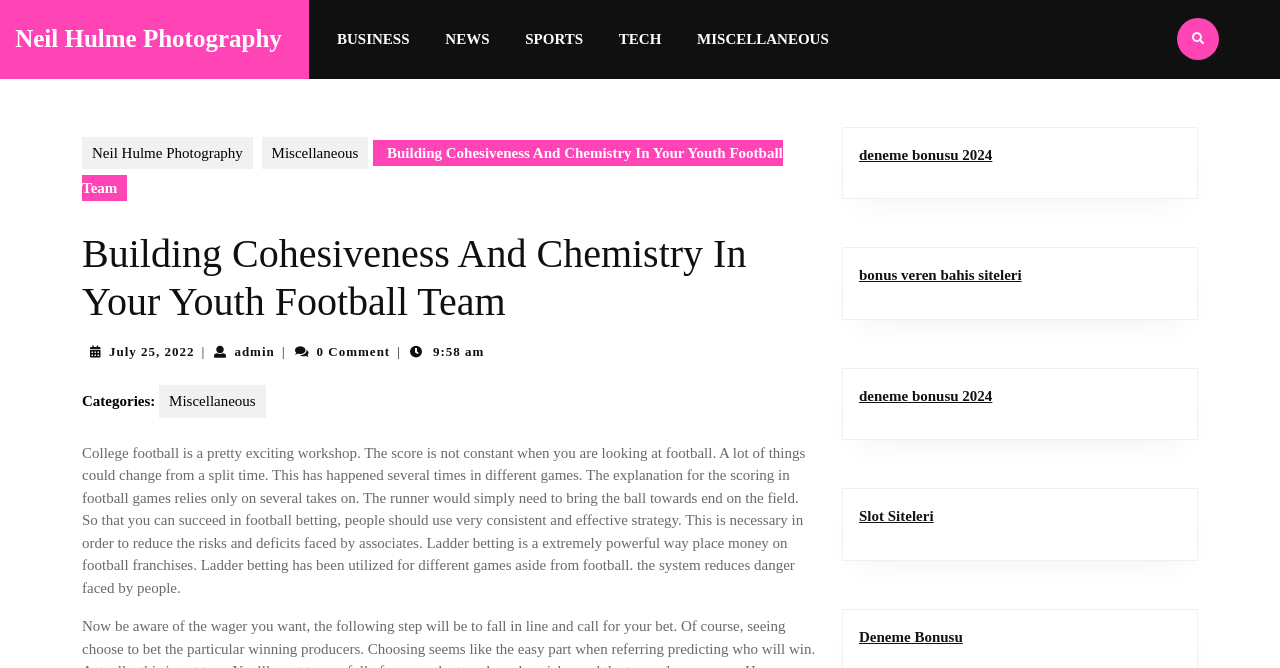Locate the bounding box coordinates of the region to be clicked to comply with the following instruction: "Click on the 'deneme bonusu 2024' link". The coordinates must be four float numbers between 0 and 1, in the form [left, top, right, bottom].

[0.671, 0.219, 0.775, 0.243]